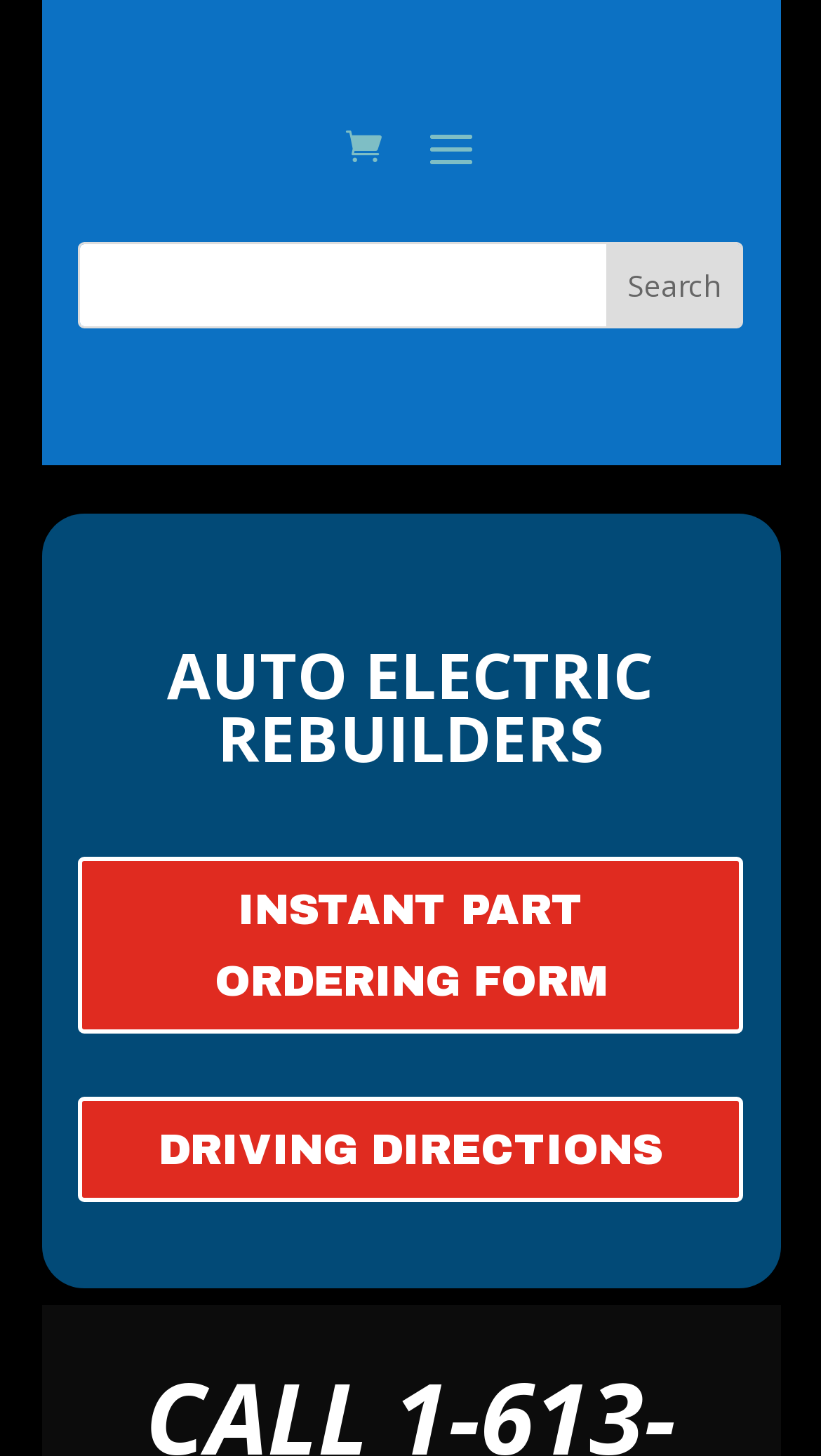Locate and generate the text content of the webpage's heading.

AUTO ELECTRIC REBUILDERS